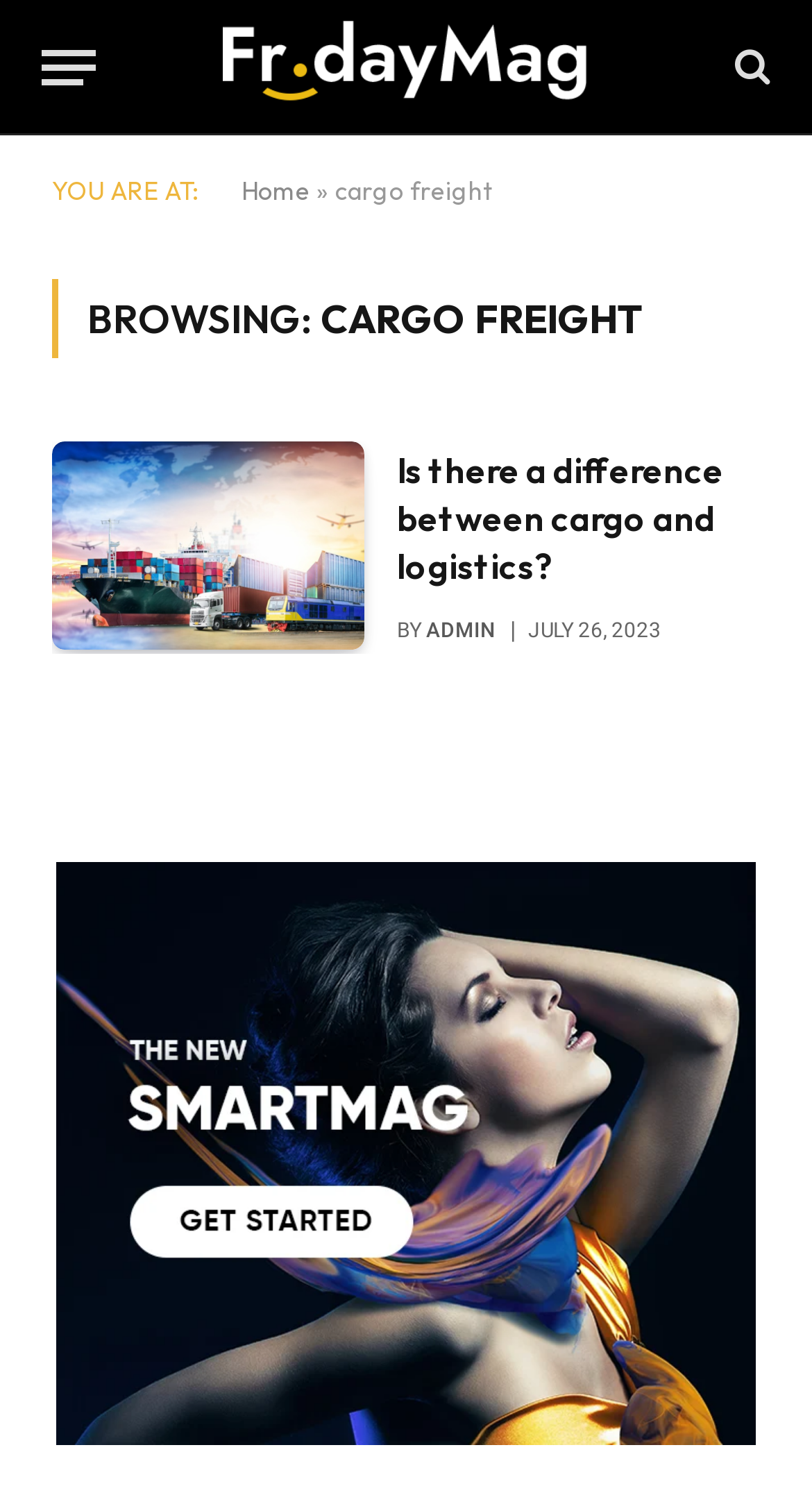Extract the main title from the webpage and generate its text.

BROWSING: CARGO FREIGHT